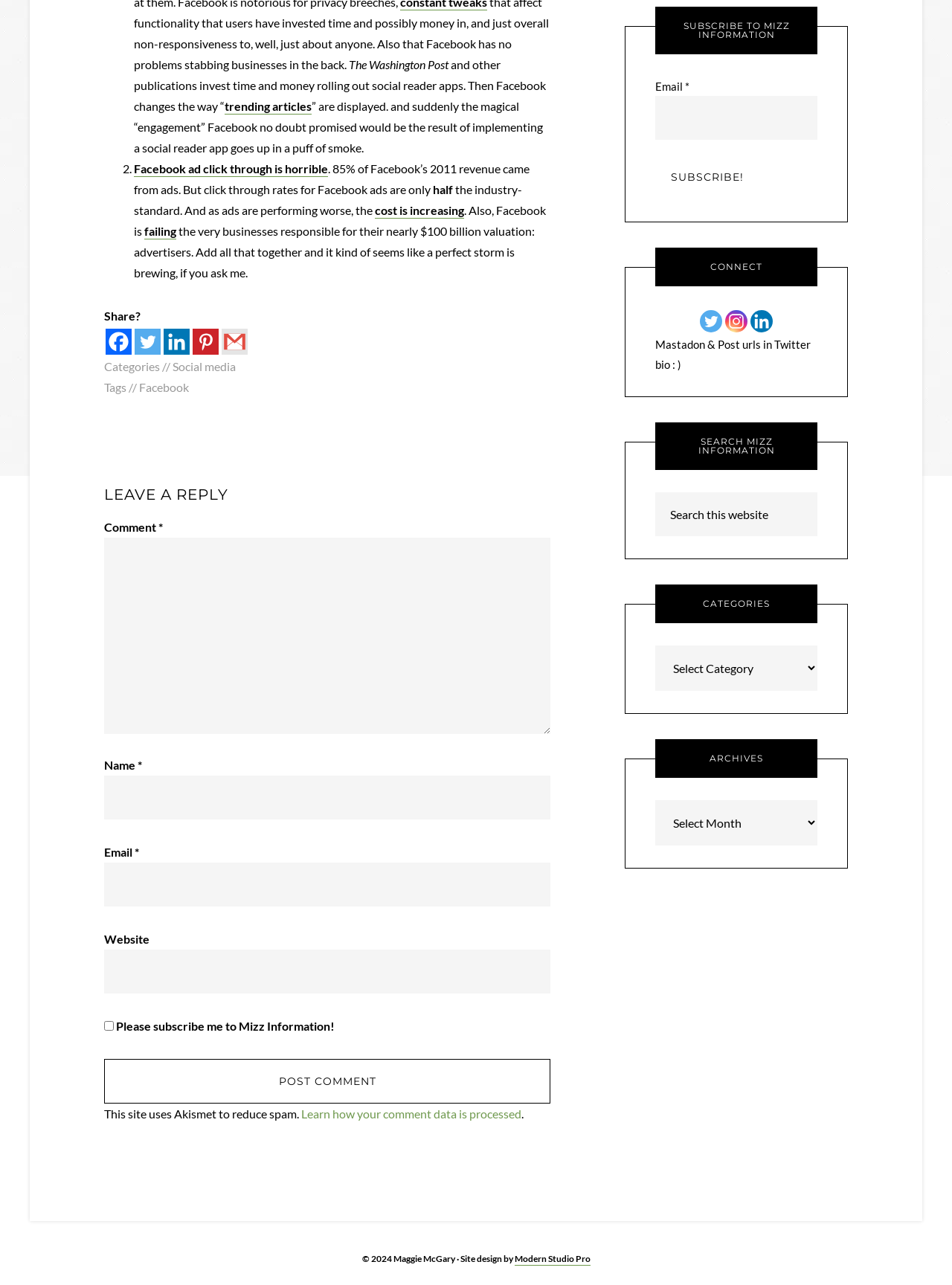Given the webpage screenshot, identify the bounding box of the UI element that matches this description: "aria-label="Twitter" title="Twitter"".

[0.141, 0.256, 0.169, 0.276]